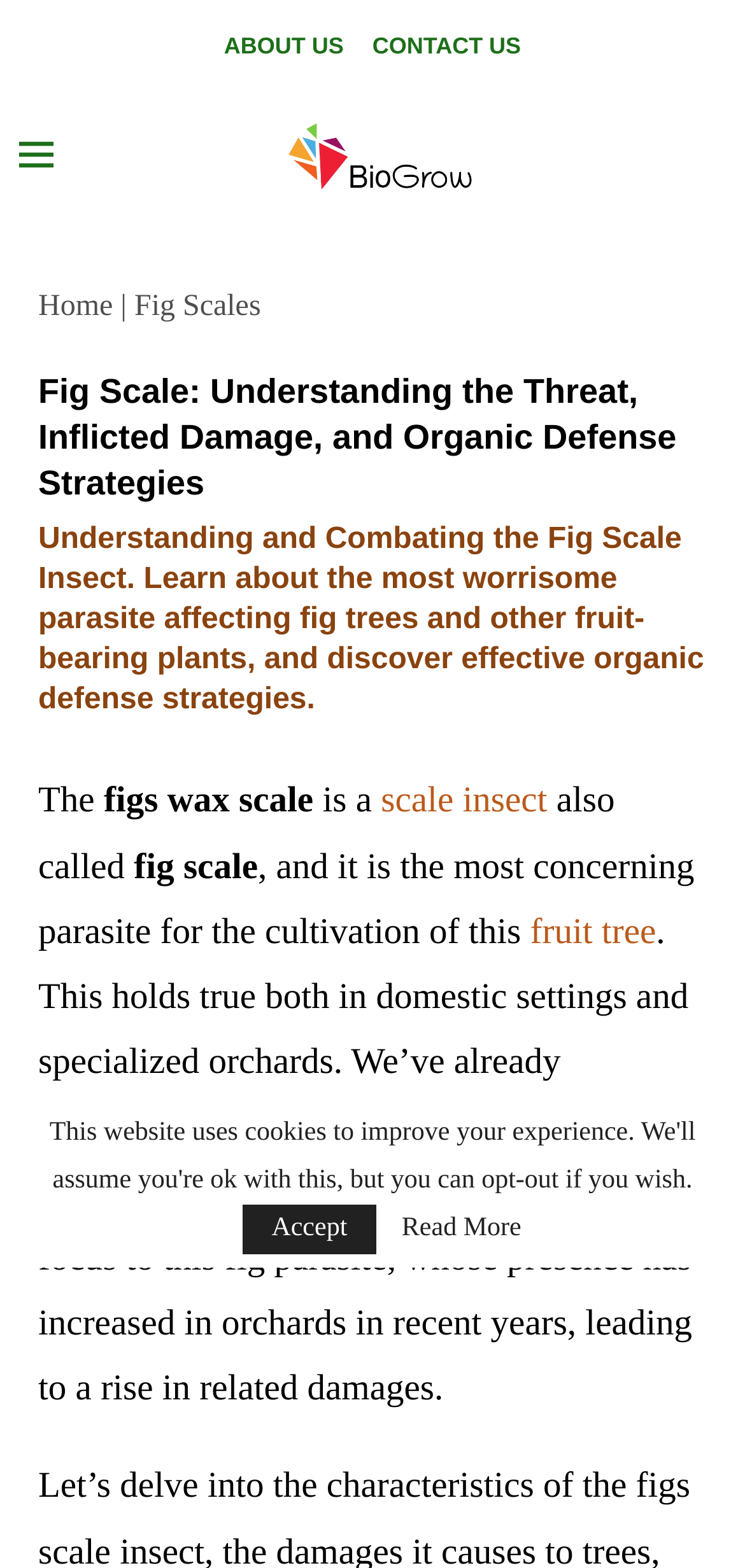What is the purpose of the webpage?
Refer to the image and provide a one-word or short phrase answer.

to provide organic defense strategies